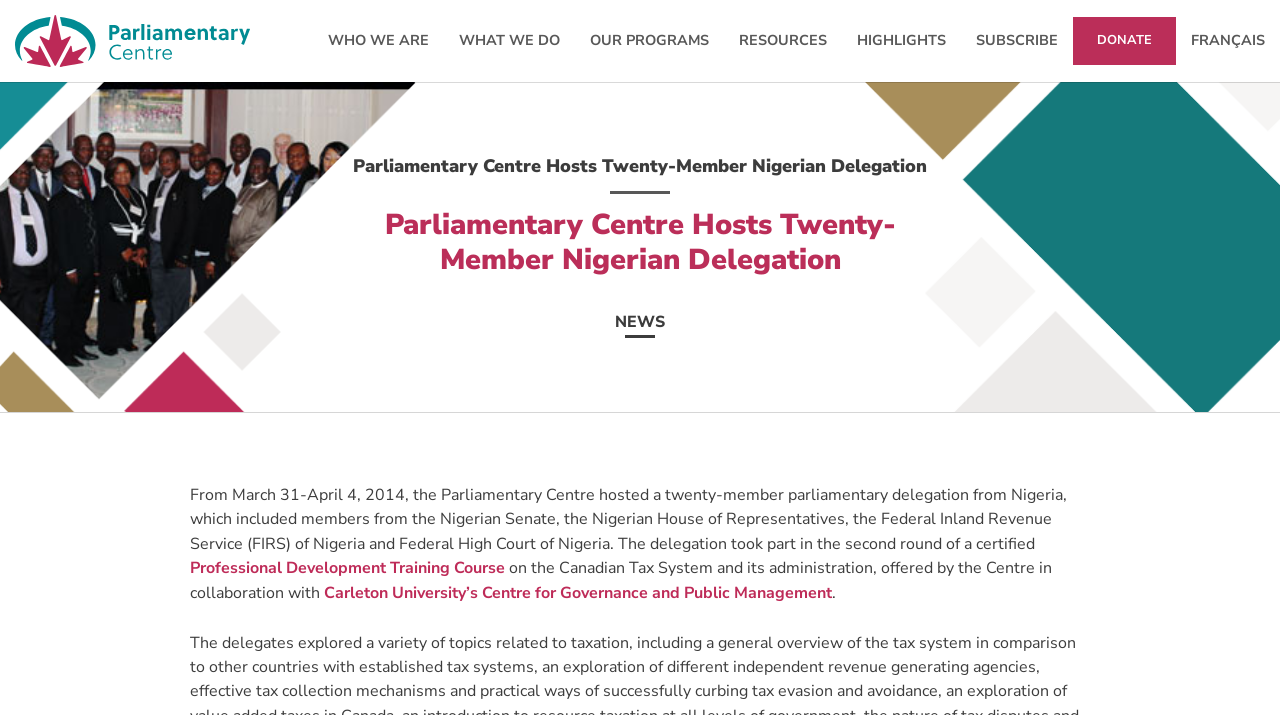What is the duration of the event mentioned in the webpage?
Provide a comprehensive and detailed answer to the question.

The question can be answered by looking at the text in the webpage, which states 'From March 31-April 4, 2014, the Parliamentary Centre hosted a twenty-member parliamentary delegation from Nigeria...'. The duration of the event is clearly mentioned in this sentence.